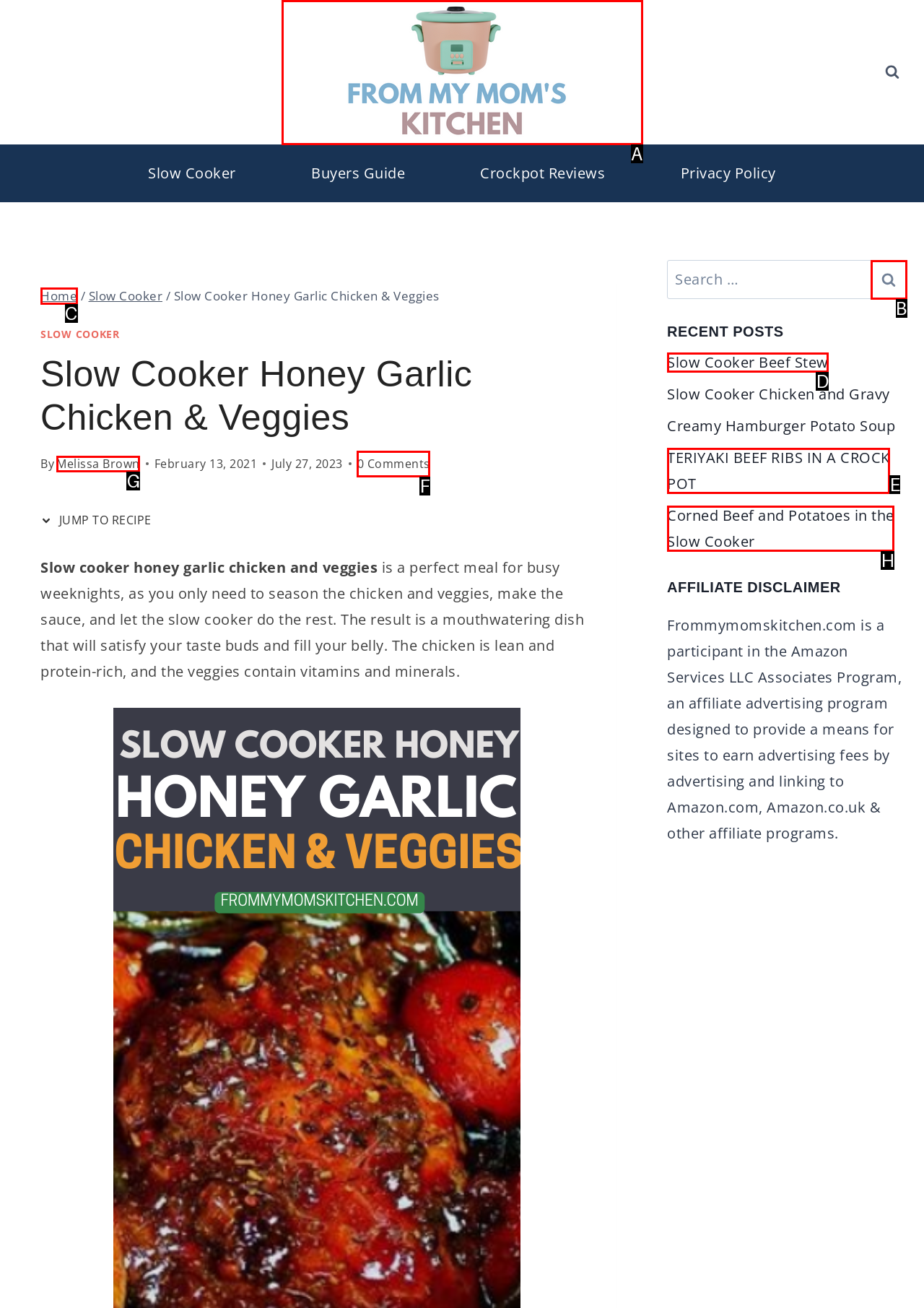Select the letter that corresponds to this element description: Slow Cooker Beef Stew
Answer with the letter of the correct option directly.

D